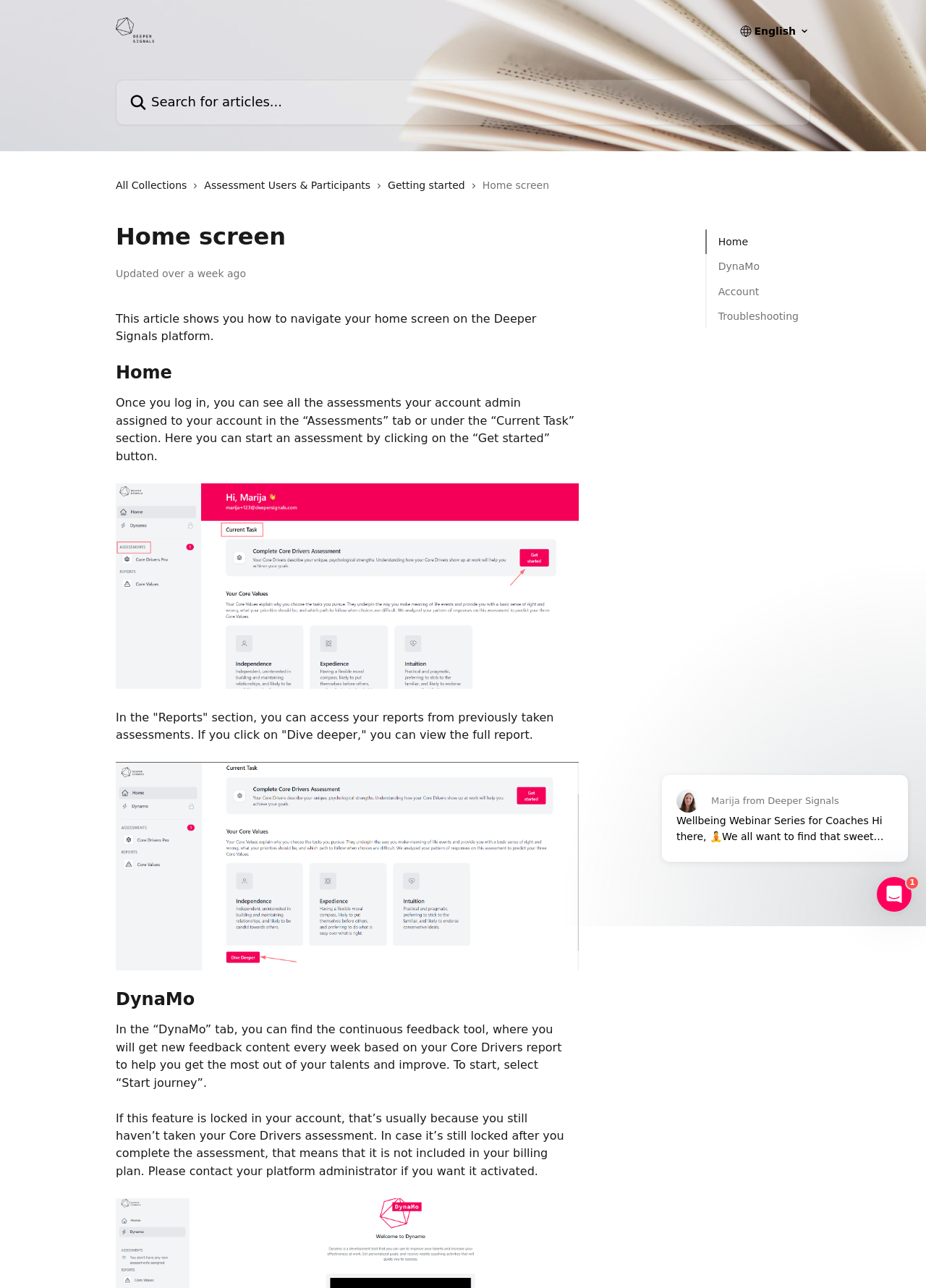Locate the bounding box of the UI element described in the following text: "alt="Knowledge Base"".

[0.125, 0.013, 0.167, 0.033]